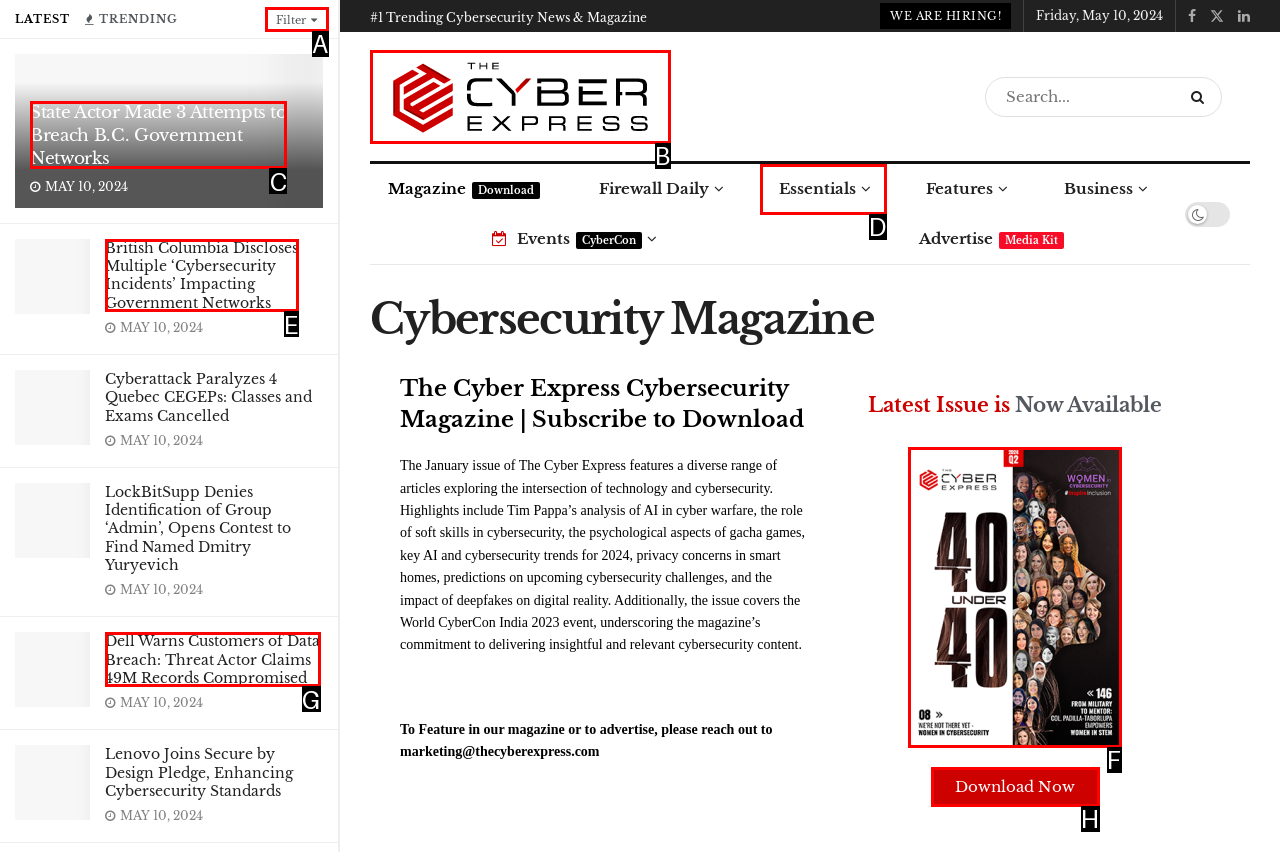Find the correct option to complete this instruction: Learn about women in cybersecurity. Reply with the corresponding letter.

F